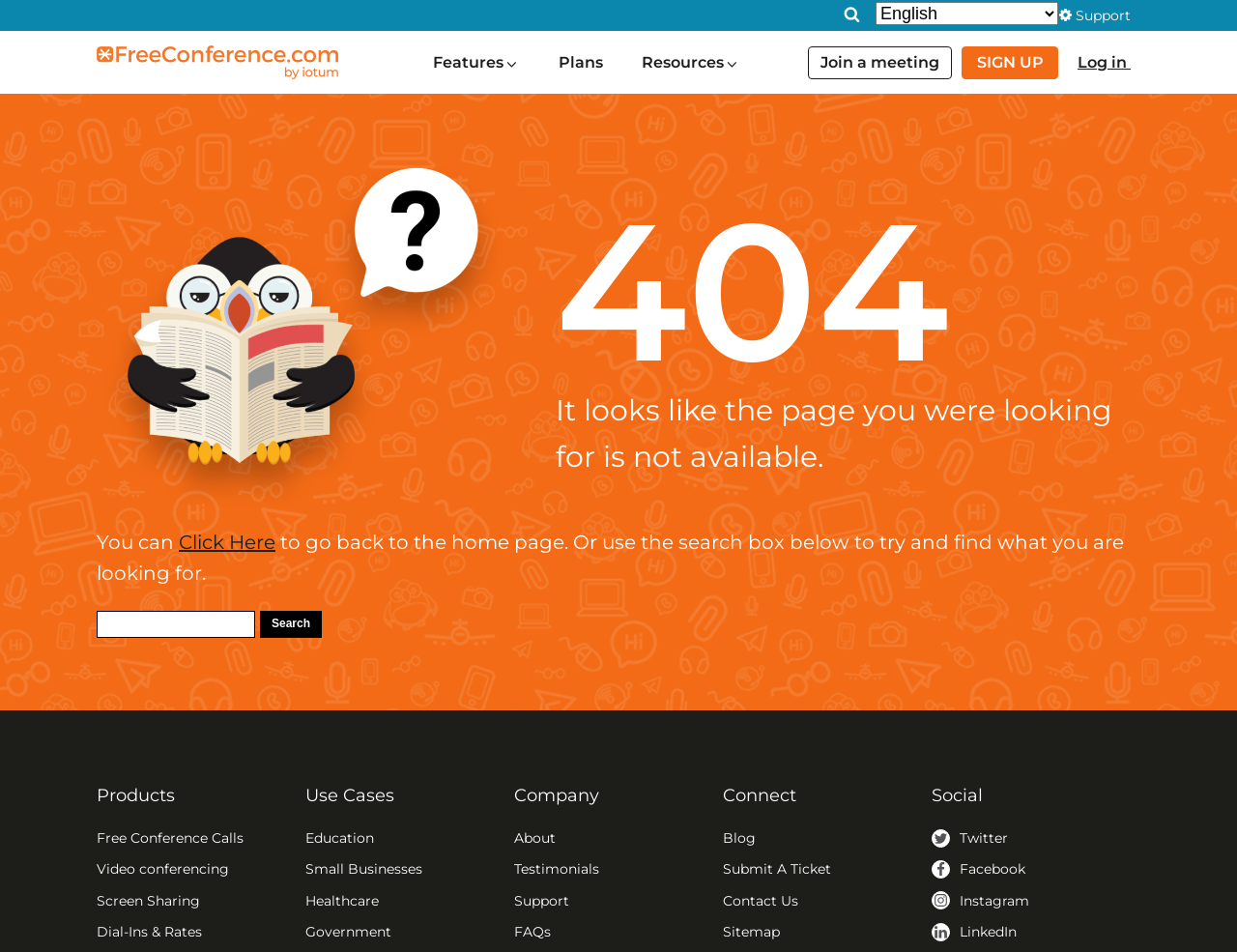Identify the bounding box of the UI element that matches this description: "Testimonials".

[0.416, 0.902, 0.484, 0.935]